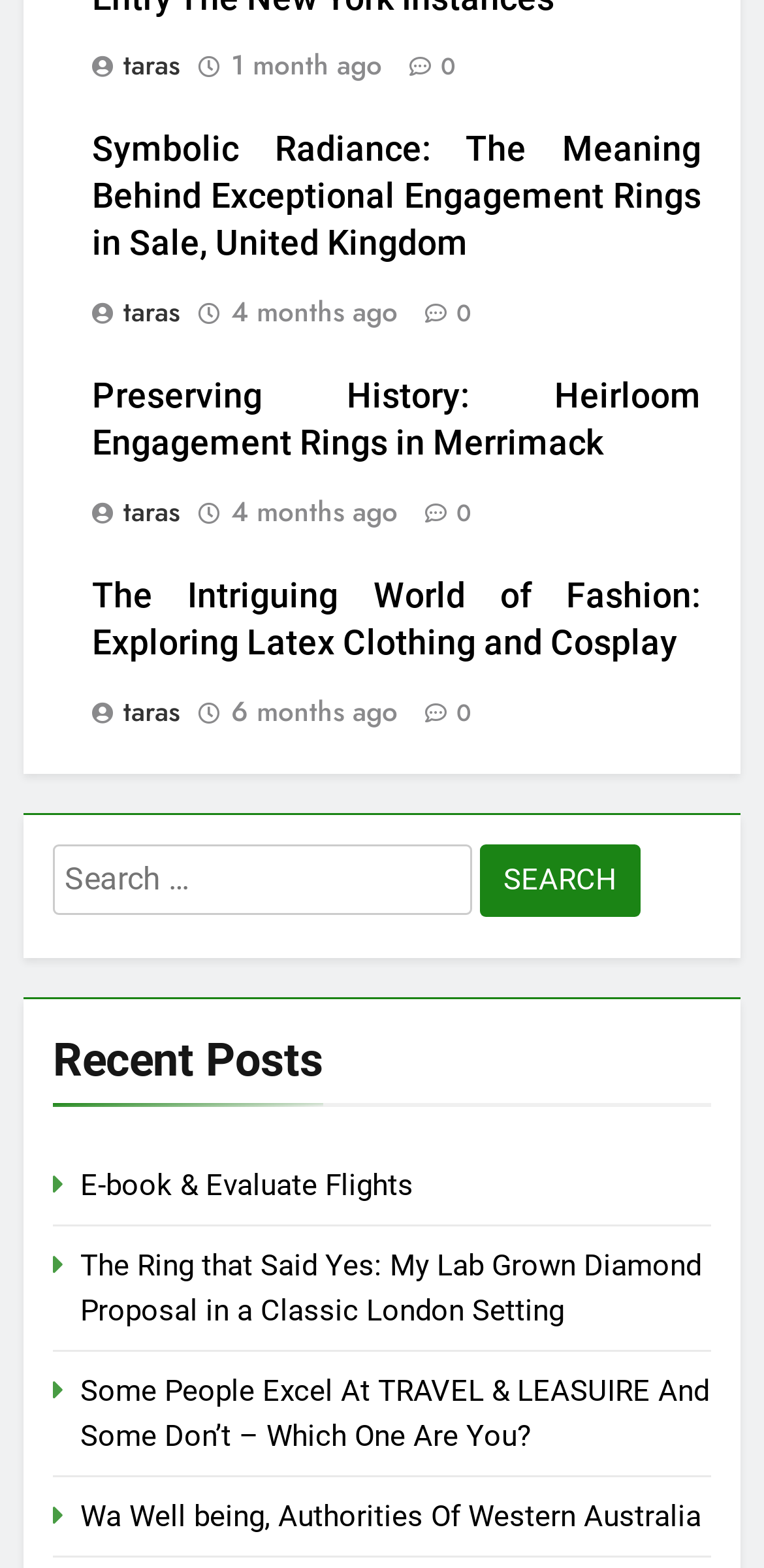Identify the bounding box coordinates of the clickable region necessary to fulfill the following instruction: "Open the Google map". The bounding box coordinates should be four float numbers between 0 and 1, i.e., [left, top, right, bottom].

None